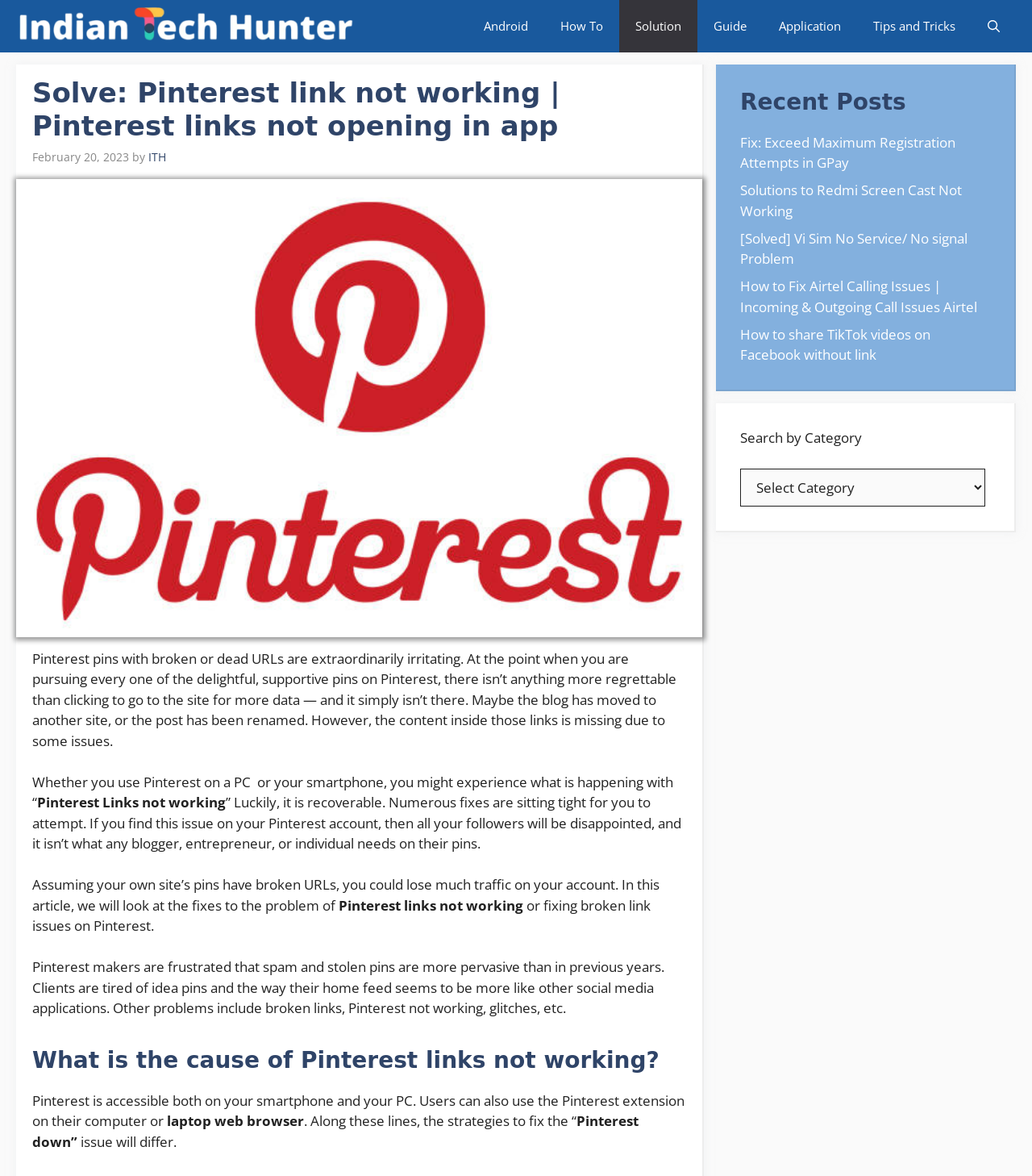Give the bounding box coordinates for this UI element: "How To". The coordinates should be four float numbers between 0 and 1, arranged as [left, top, right, bottom].

[0.527, 0.0, 0.6, 0.045]